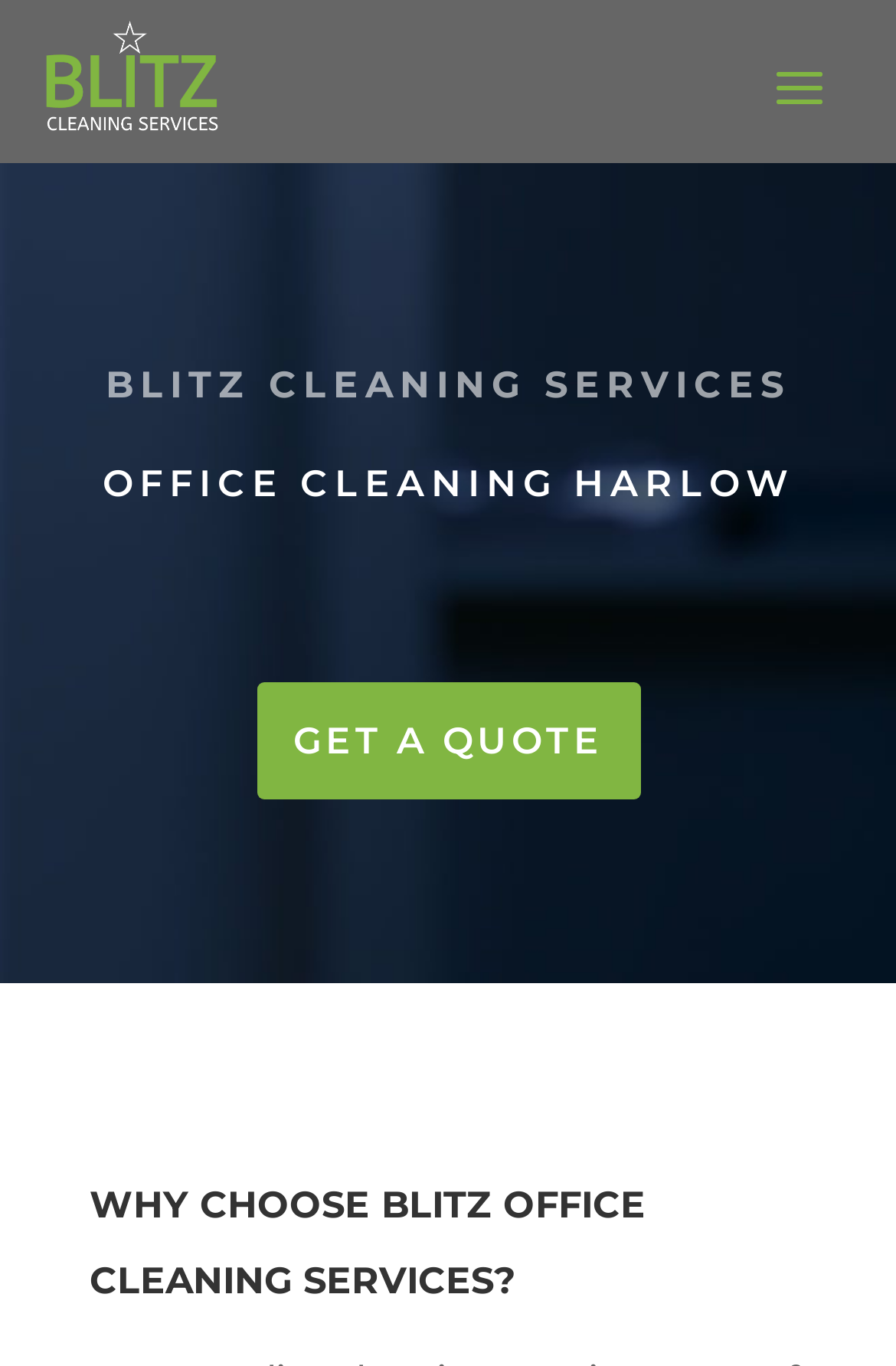Identify the main heading of the webpage and provide its text content.

OFFICE CLEANING HARLOW